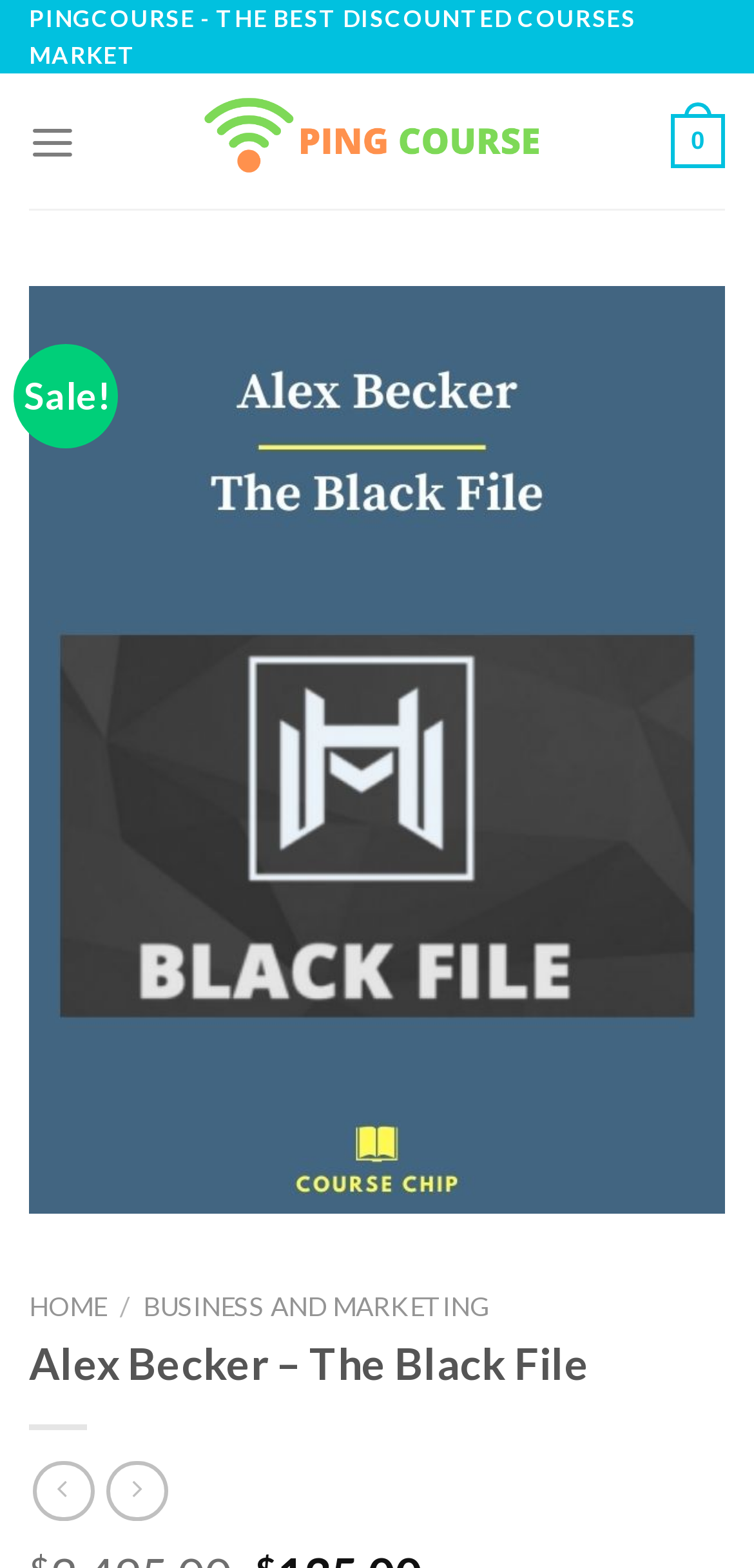Please determine the bounding box coordinates for the UI element described here. Use the format (top-left x, top-left y, bottom-right x, bottom-right y) with values bounded between 0 and 1: Home

[0.038, 0.824, 0.141, 0.844]